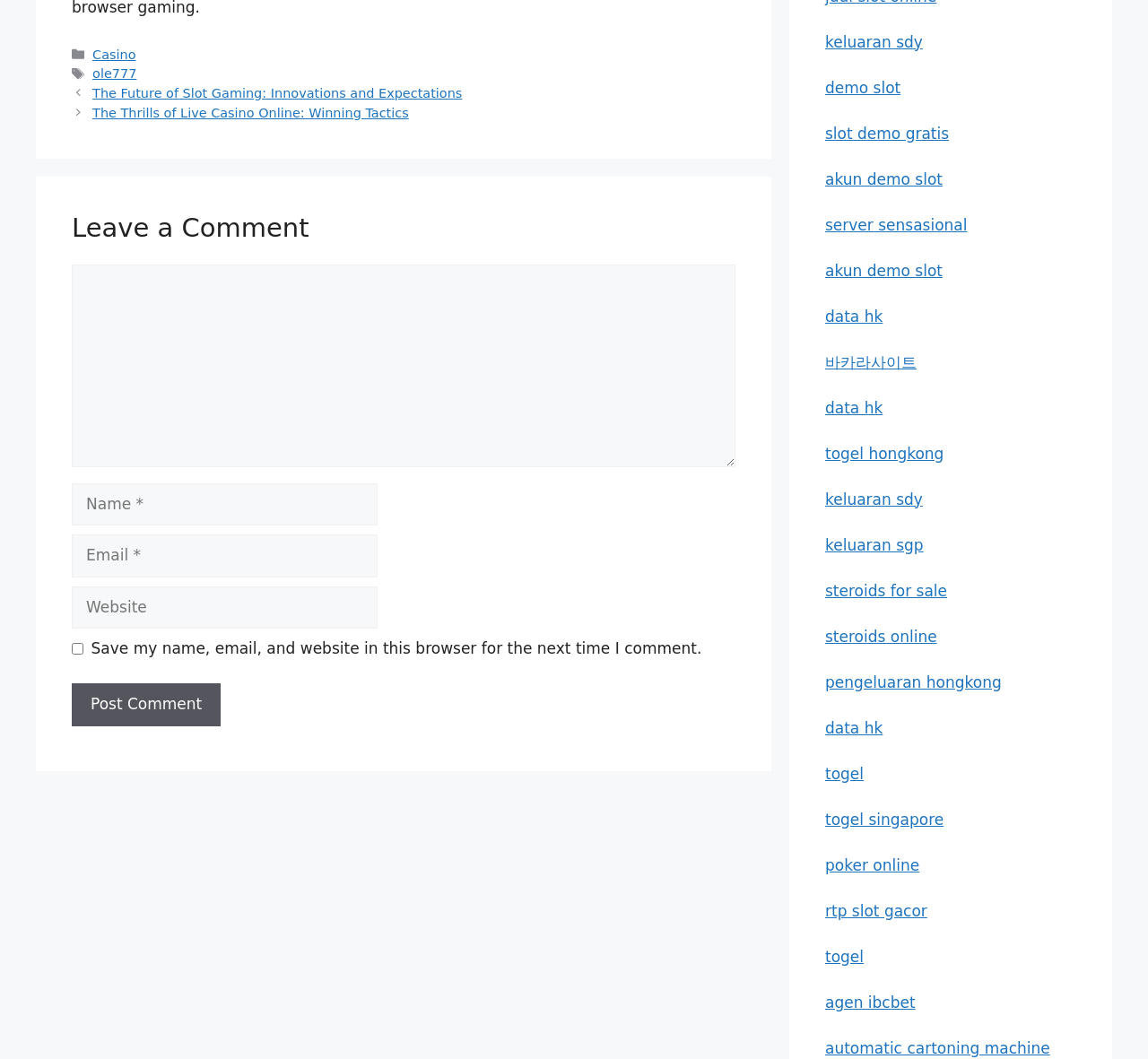Please identify the bounding box coordinates of the element that needs to be clicked to execute the following command: "Click on the 'Post Comment' button". Provide the bounding box using four float numbers between 0 and 1, formatted as [left, top, right, bottom].

[0.062, 0.645, 0.192, 0.685]